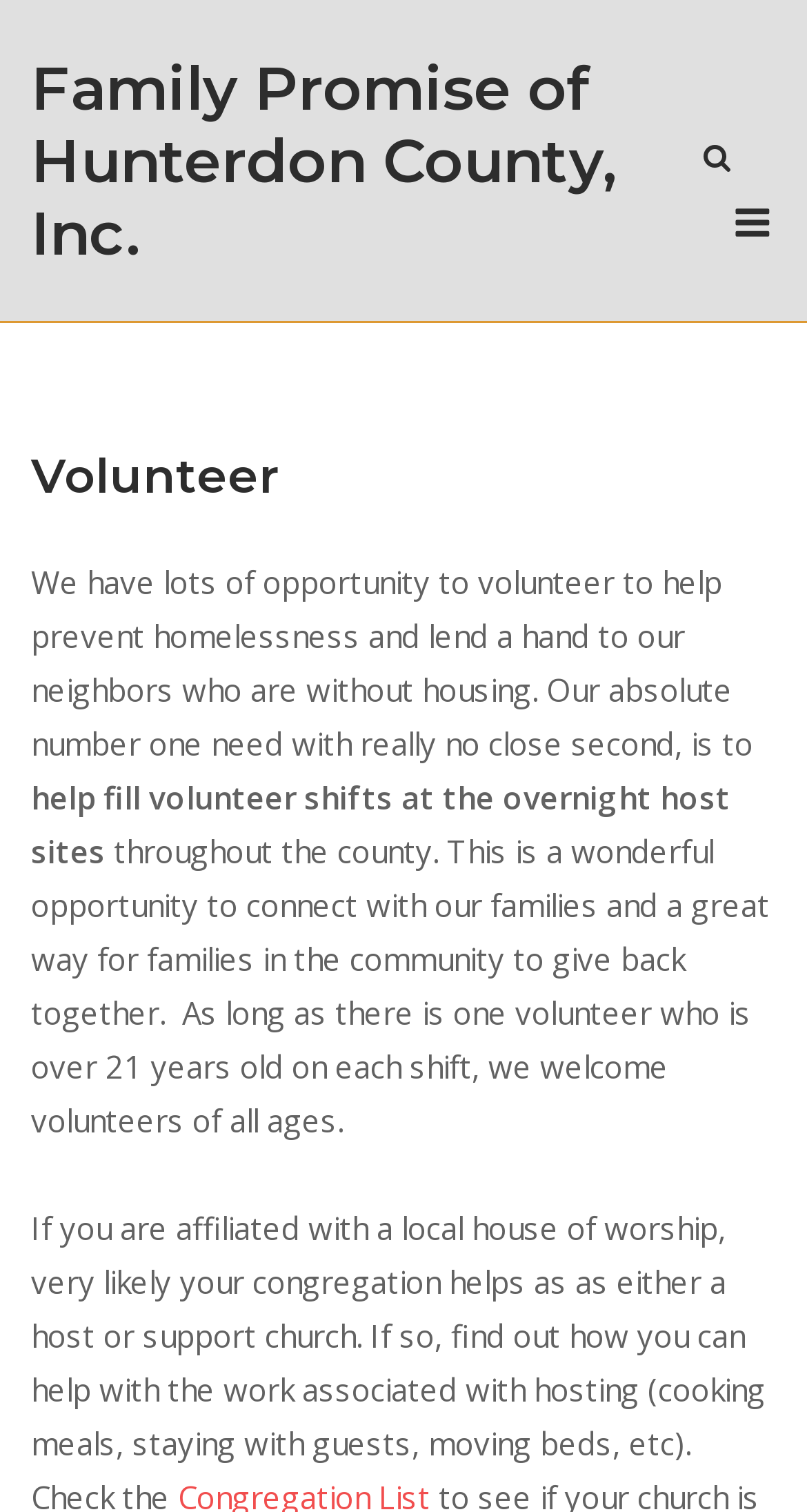Give a one-word or short-phrase answer to the following question: 
What is the number one need for volunteering?

Volunteer shifts at host sites